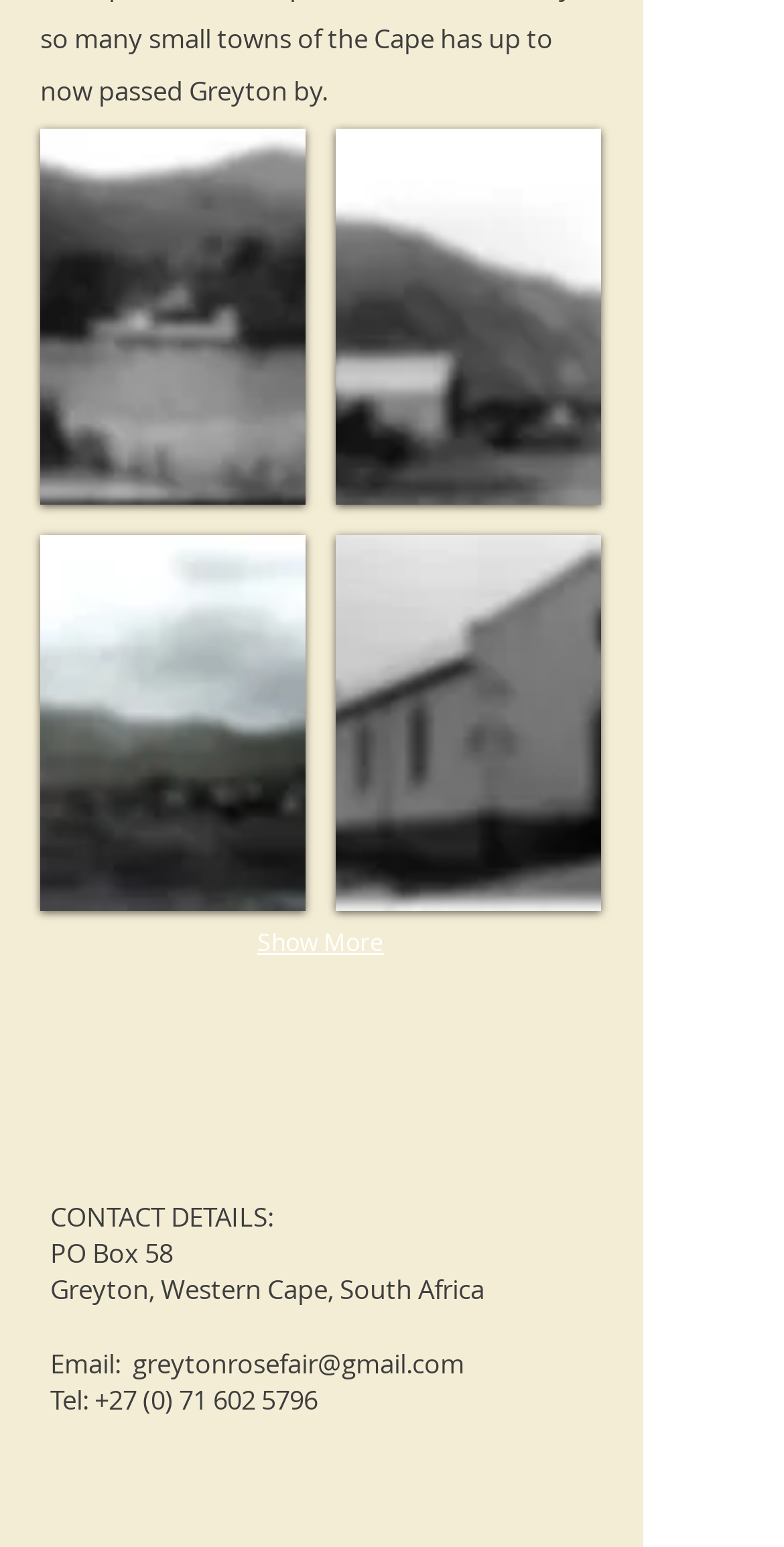Using the description "alt="HREBA"", locate and provide the bounding box of the UI element.

None